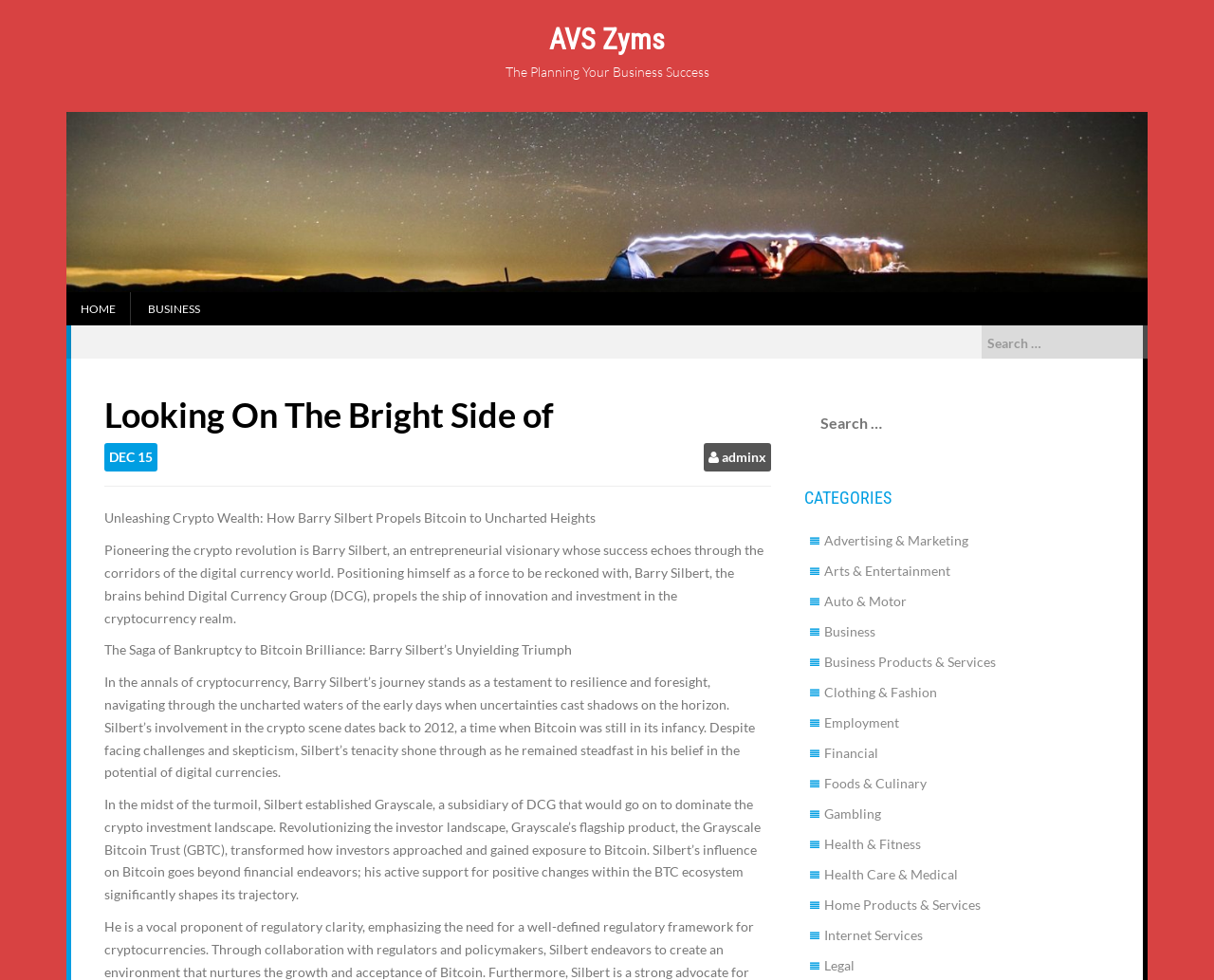What categories are available on the website?
Look at the image and provide a detailed response to the question.

The website has a section labeled 'CATEGORIES' which lists multiple categories such as 'Advertising & Marketing', 'Arts & Entertainment', 'Auto & Motor', and many more, indicating that the website has a wide range of topics and categories.